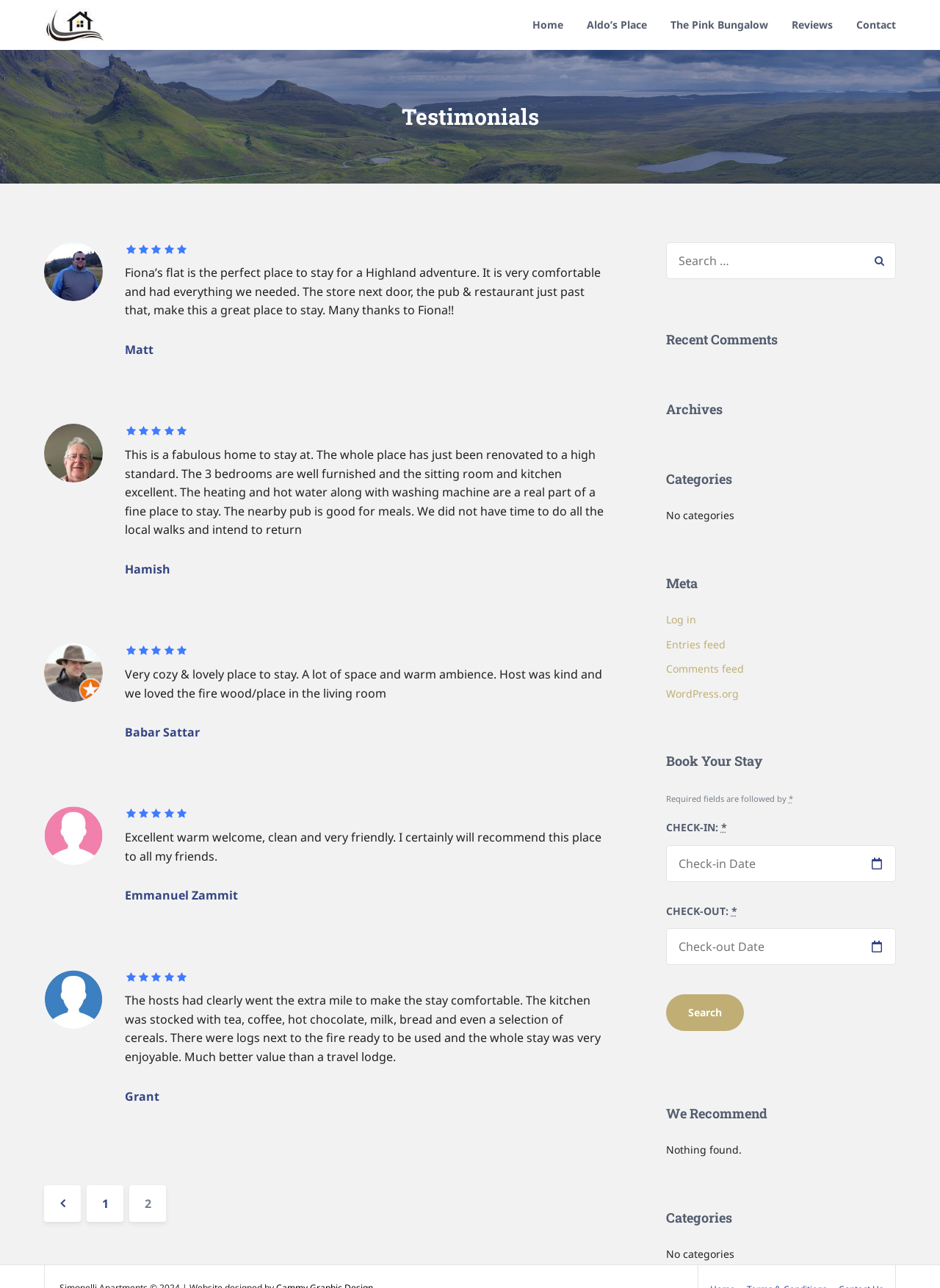Provide a one-word or brief phrase answer to the question:
What is the name of the apartment?

Simonelli Apartments